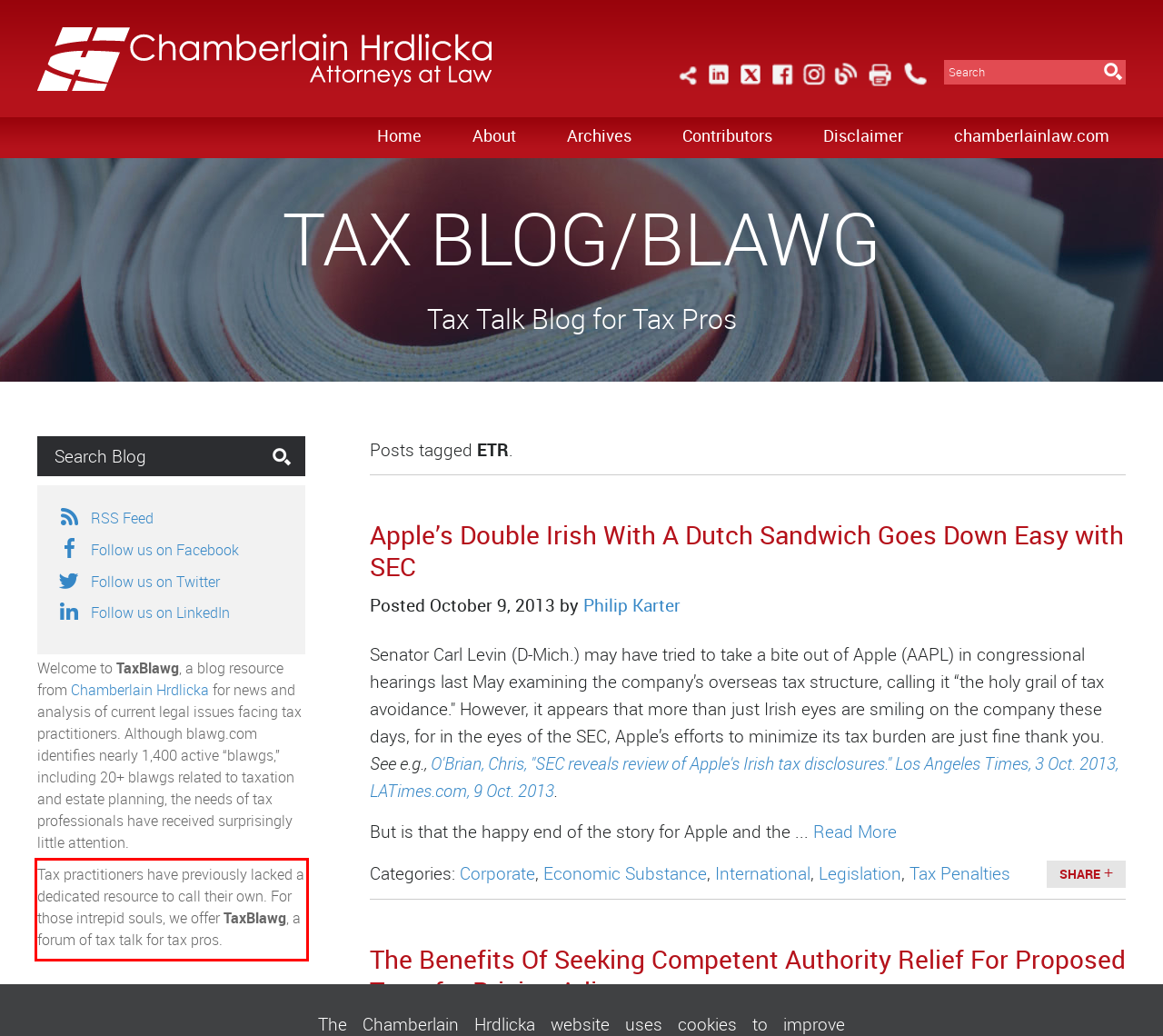You are presented with a webpage screenshot featuring a red bounding box. Perform OCR on the text inside the red bounding box and extract the content.

Tax practitioners have previously lacked a dedicated resource to call their own. For those intrepid souls, we offer TaxBlawg, a forum of tax talk for tax pros.